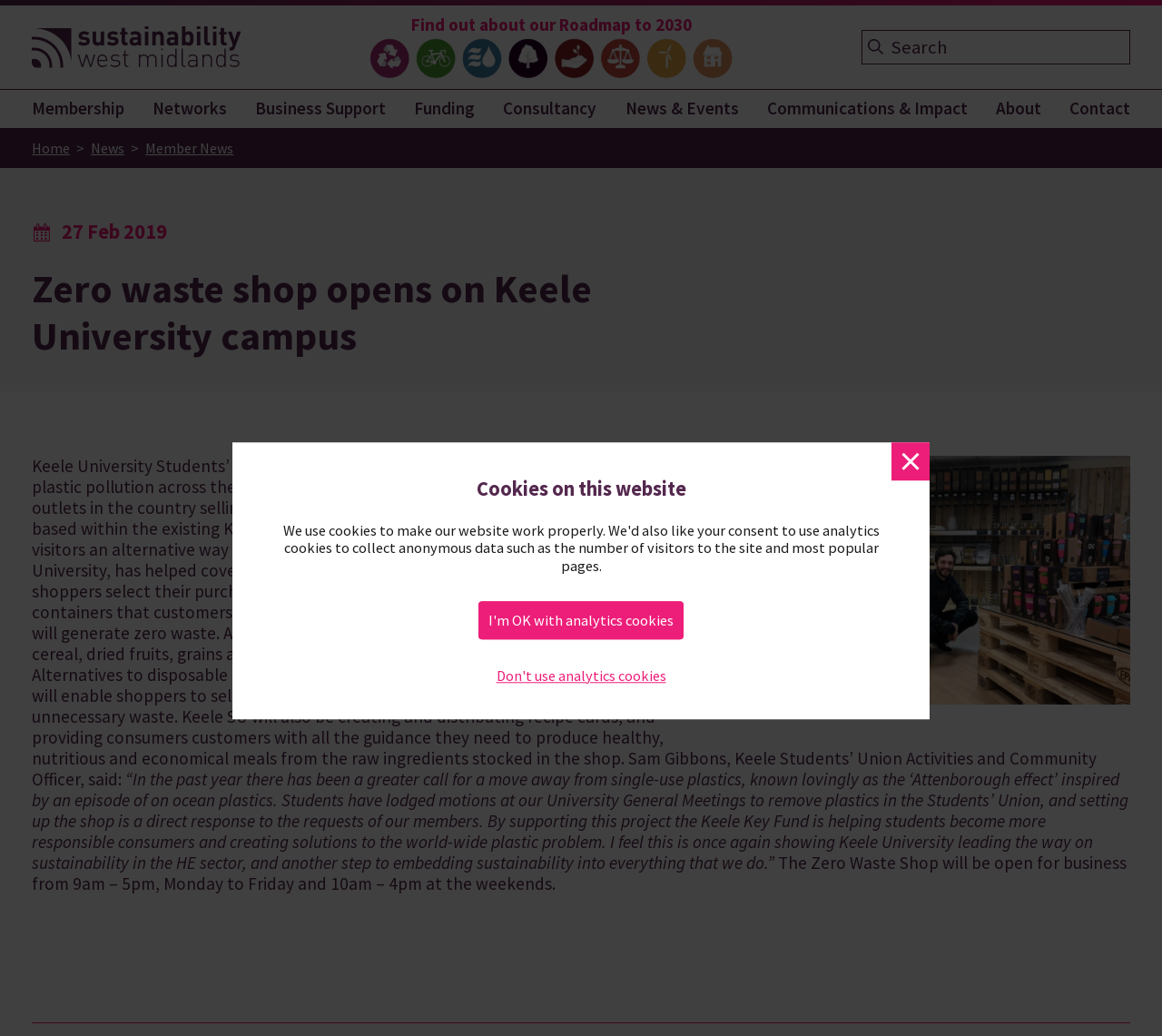Can you find the bounding box coordinates for the element that needs to be clicked to execute this instruction: "View News & Events"? The coordinates should be given as four float numbers between 0 and 1, i.e., [left, top, right, bottom].

[0.529, 0.086, 0.644, 0.123]